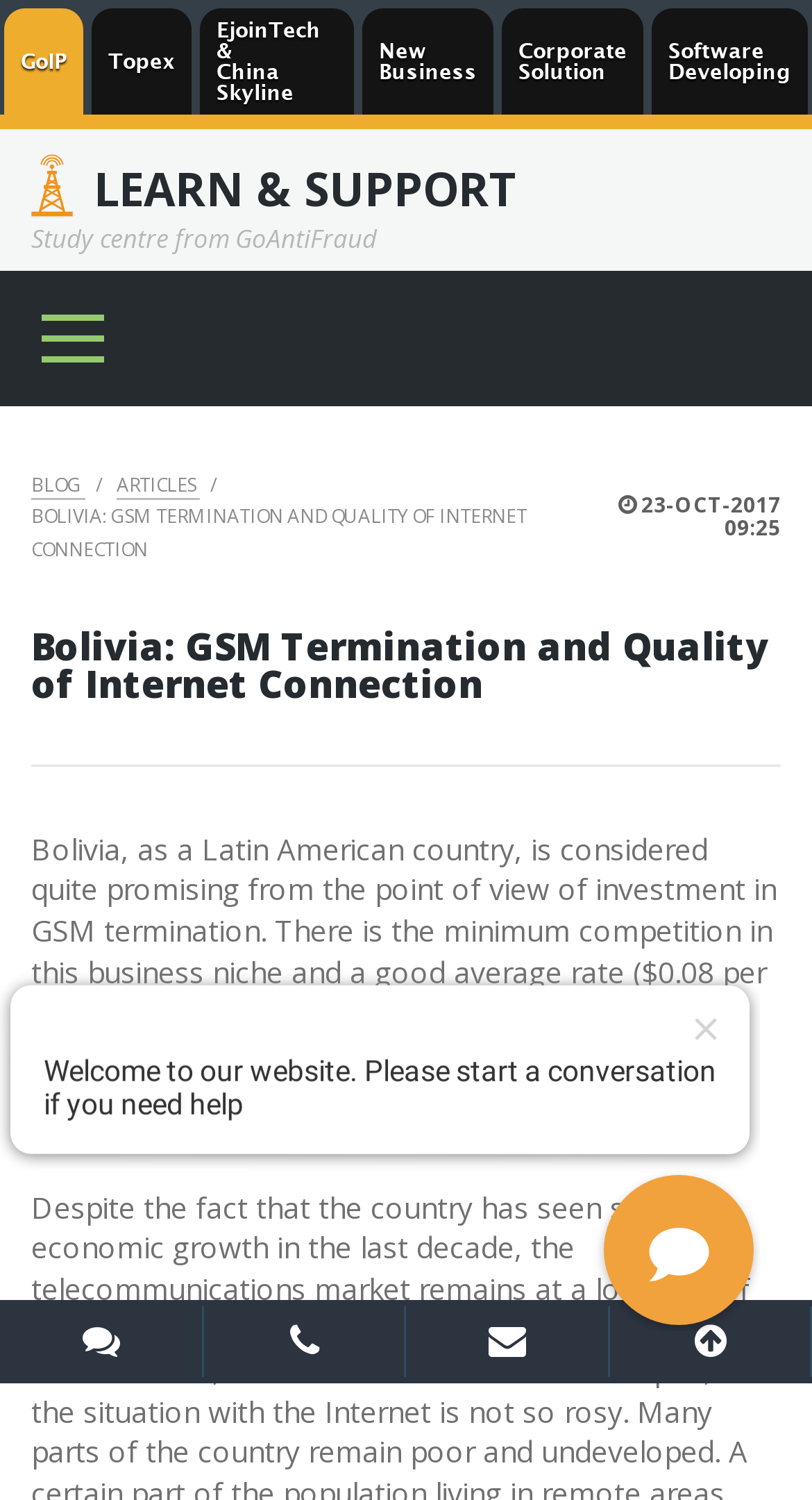How many social media links are there at the bottom?
Examine the image and give a concise answer in one word or a short phrase.

4